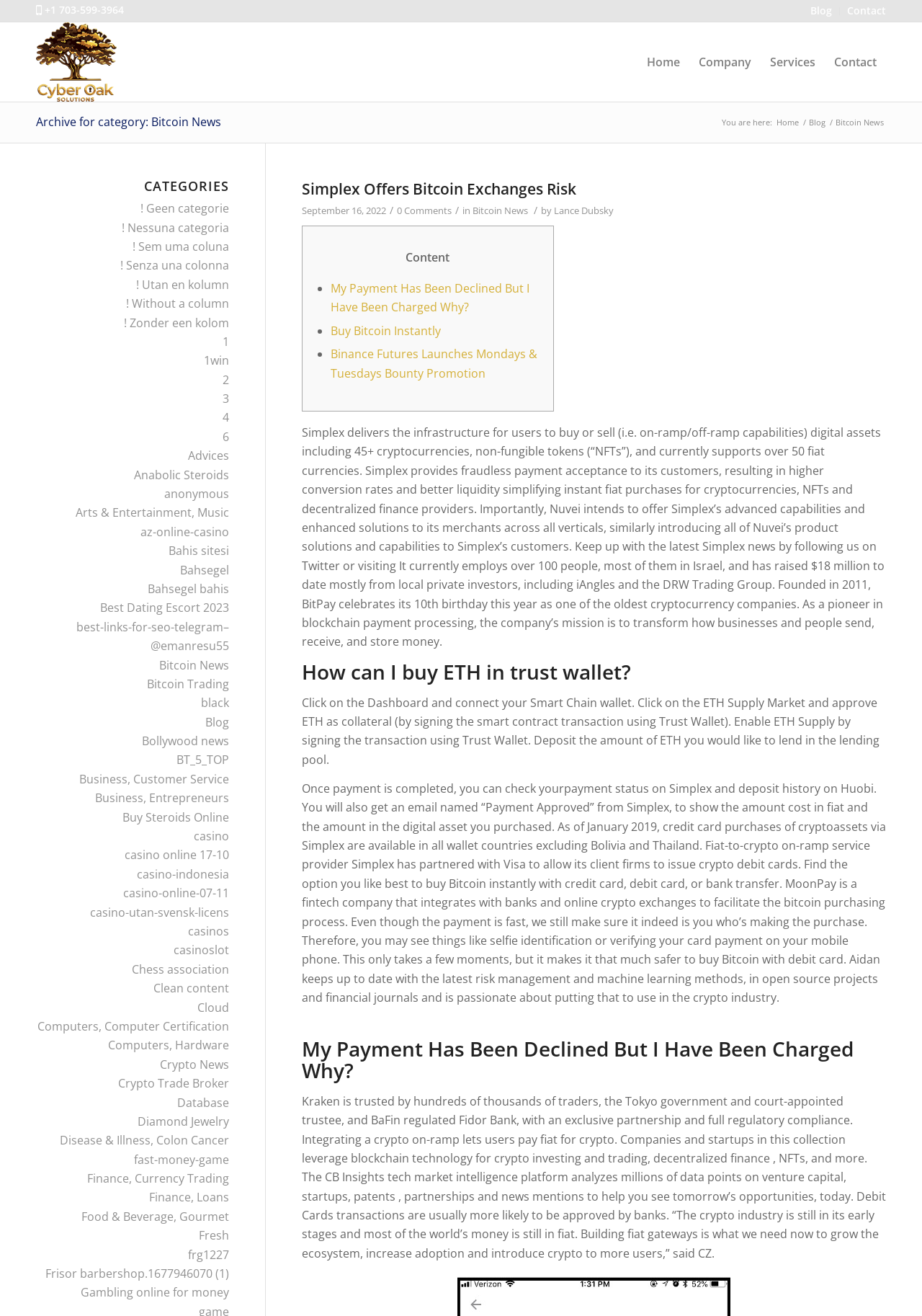Please identify the bounding box coordinates of the element I should click to complete this instruction: 'Visit the 'Company' page'. The coordinates should be given as four float numbers between 0 and 1, like this: [left, top, right, bottom].

[0.748, 0.017, 0.825, 0.077]